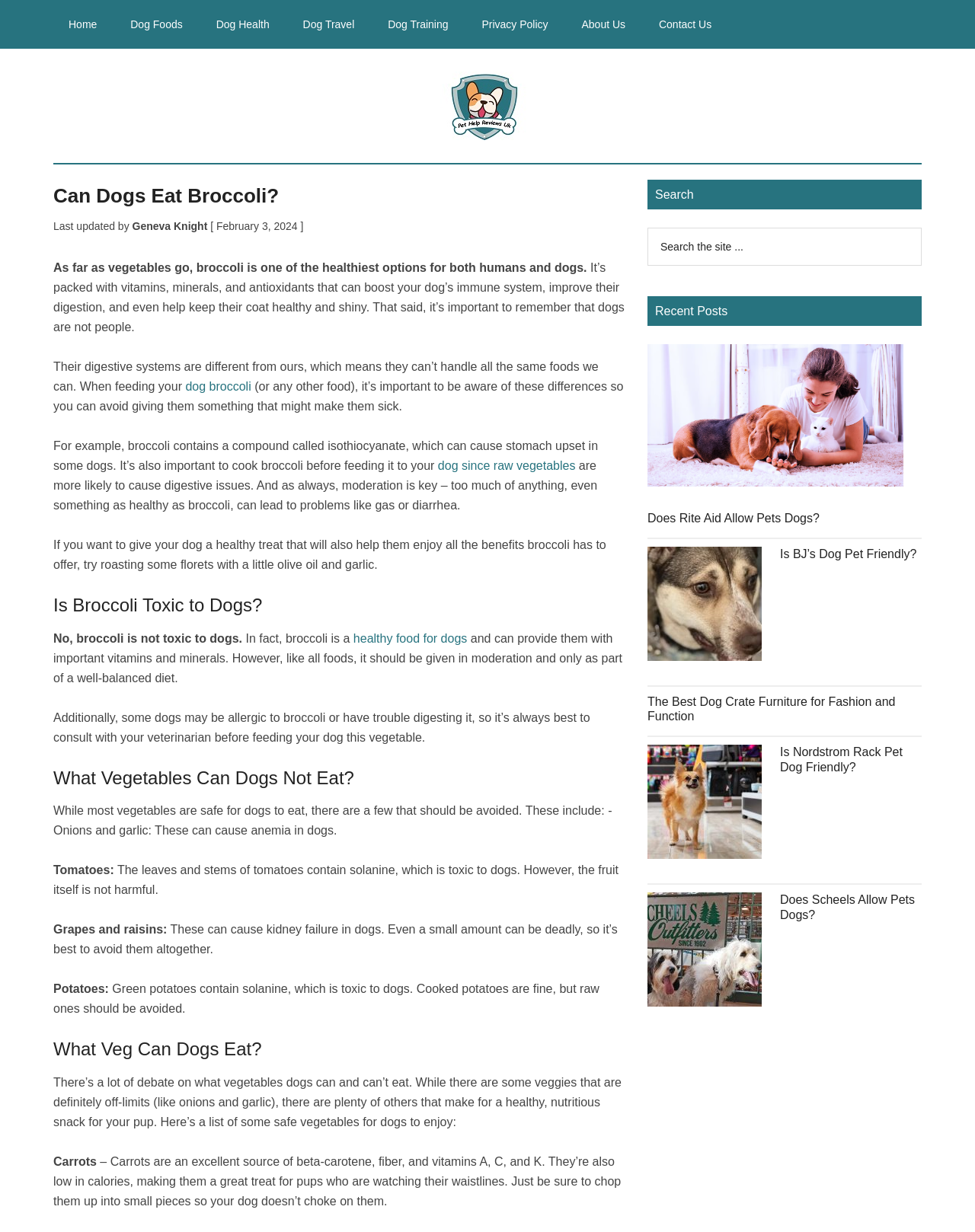Given the description "name="s" placeholder="Search the site ..."", provide the bounding box coordinates of the corresponding UI element.

[0.664, 0.185, 0.945, 0.216]